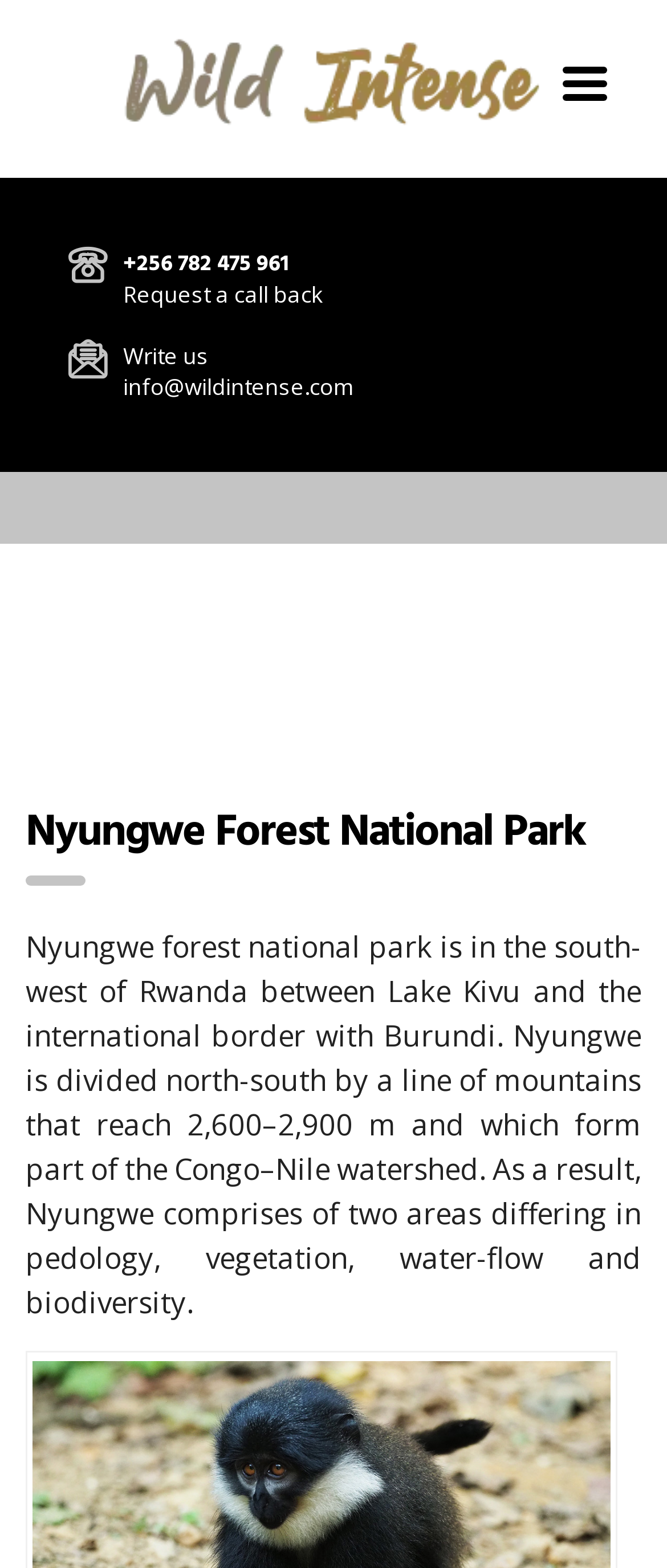What is the location of Nyungwe Forest National Park? Based on the image, give a response in one word or a short phrase.

South-west of Rwanda